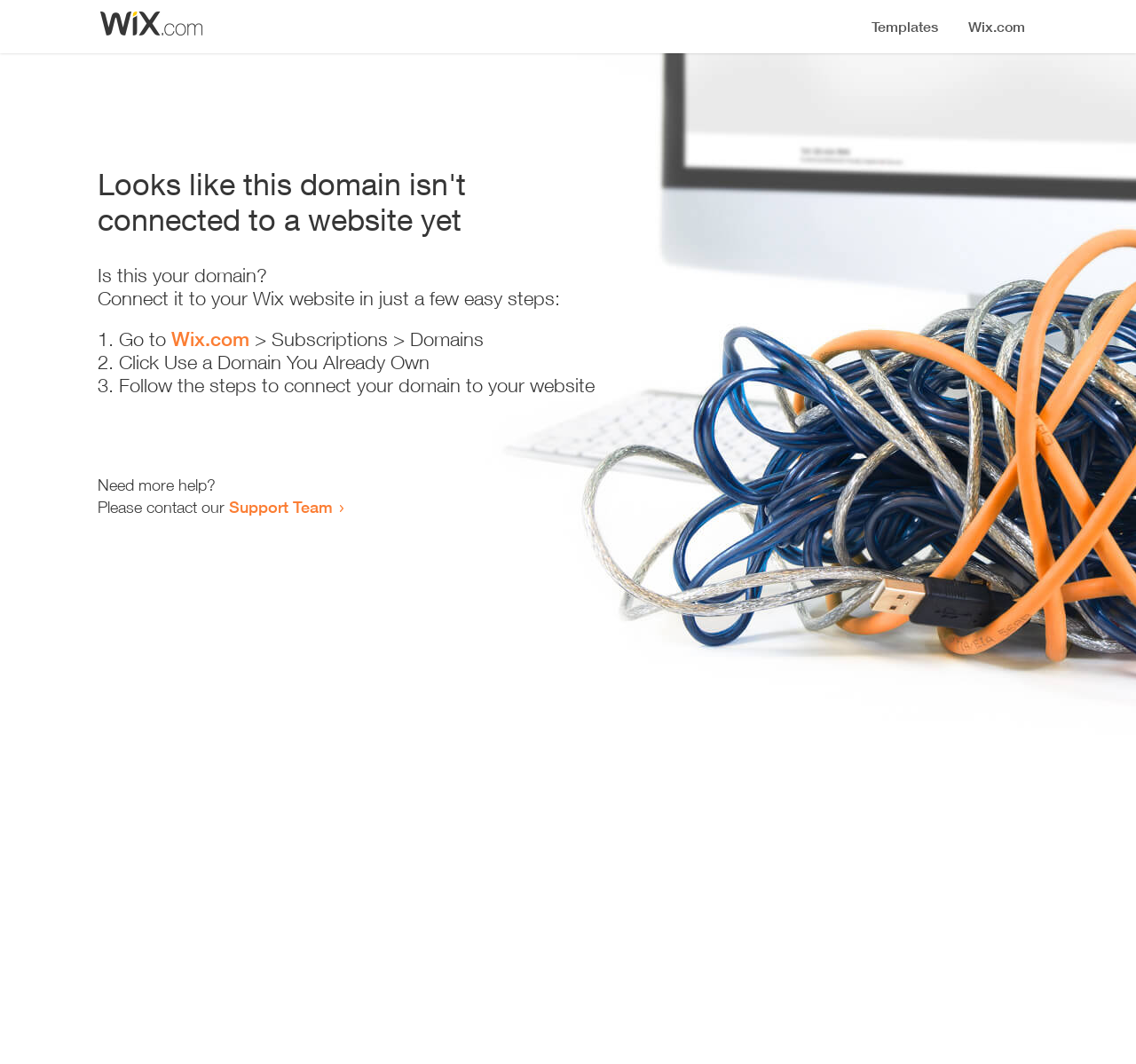Could you please study the image and provide a detailed answer to the question:
How many steps are required to connect the domain to a website?

The webpage provides a list of steps to connect the domain to a website, and there are three list markers '1.', '2.', and '3.' indicating that three steps are required.